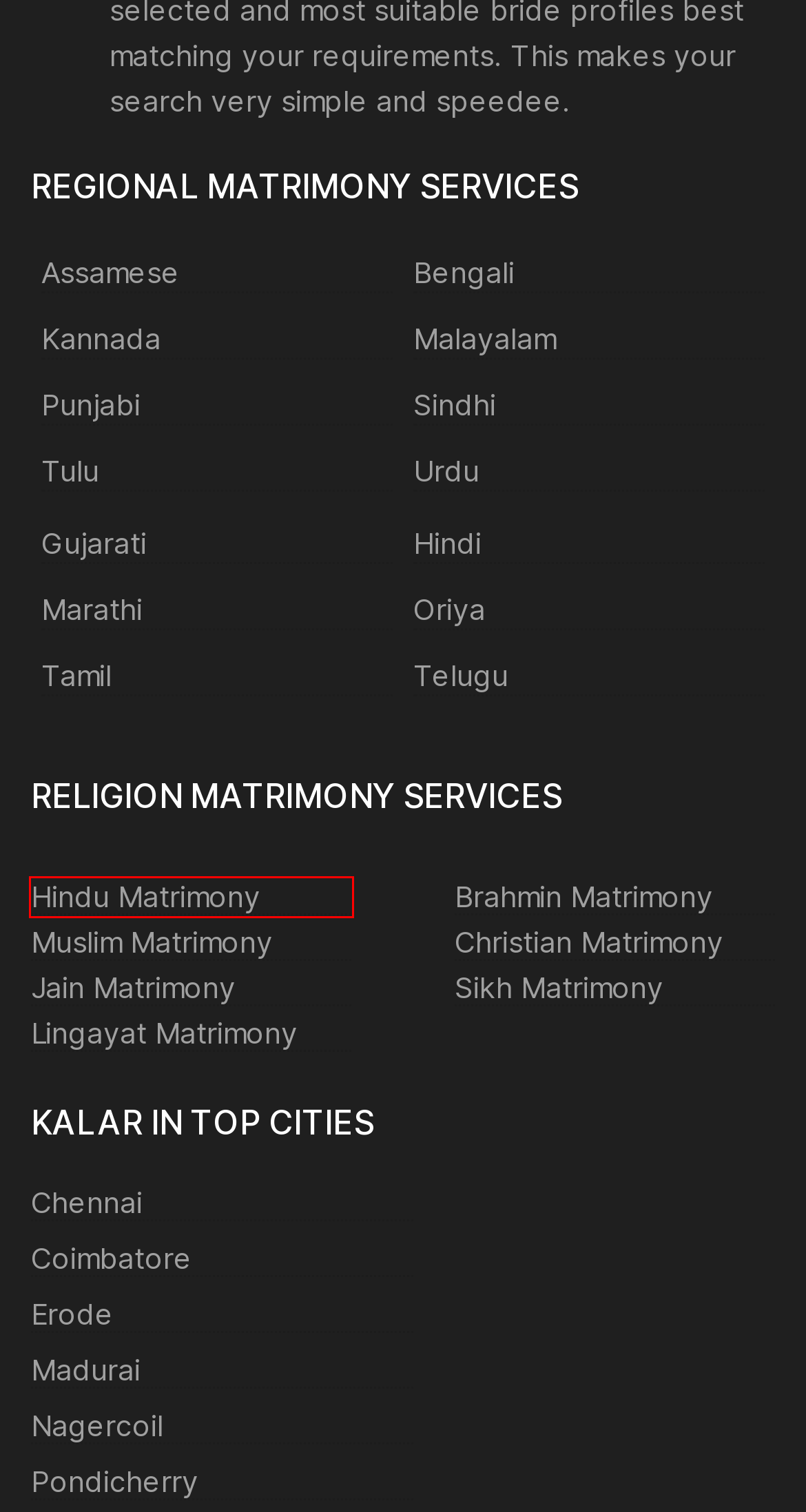Inspect the provided webpage screenshot, concentrating on the element within the red bounding box. Select the description that best represents the new webpage after you click the highlighted element. Here are the candidates:
A. FREE! 25 MOM-LIKED PROFILES | Punjabi Matrimony
B. FREE! 25 MOM-LIKED PROFILES | Muslim Matrimony
C. FREE! 25 MOM-LIKED PROFILES | Tulu Matrimony
D. FREE! 25 MOM-LIKED PROFILES | Tamil Matrimony
E. FREE! 25 MOM-LIKED PROFILES | Oriya Matrimony
F. FREE! 25 MOM-LIKED PROFILES | Kalar Matrimony Nagercoil
G. FREE! 25 MOM-LIKED PROFILES | Telugu Matrimony
H. FREE! 25 MOM-LIKED PROFILES | Hindu Matrimony

H